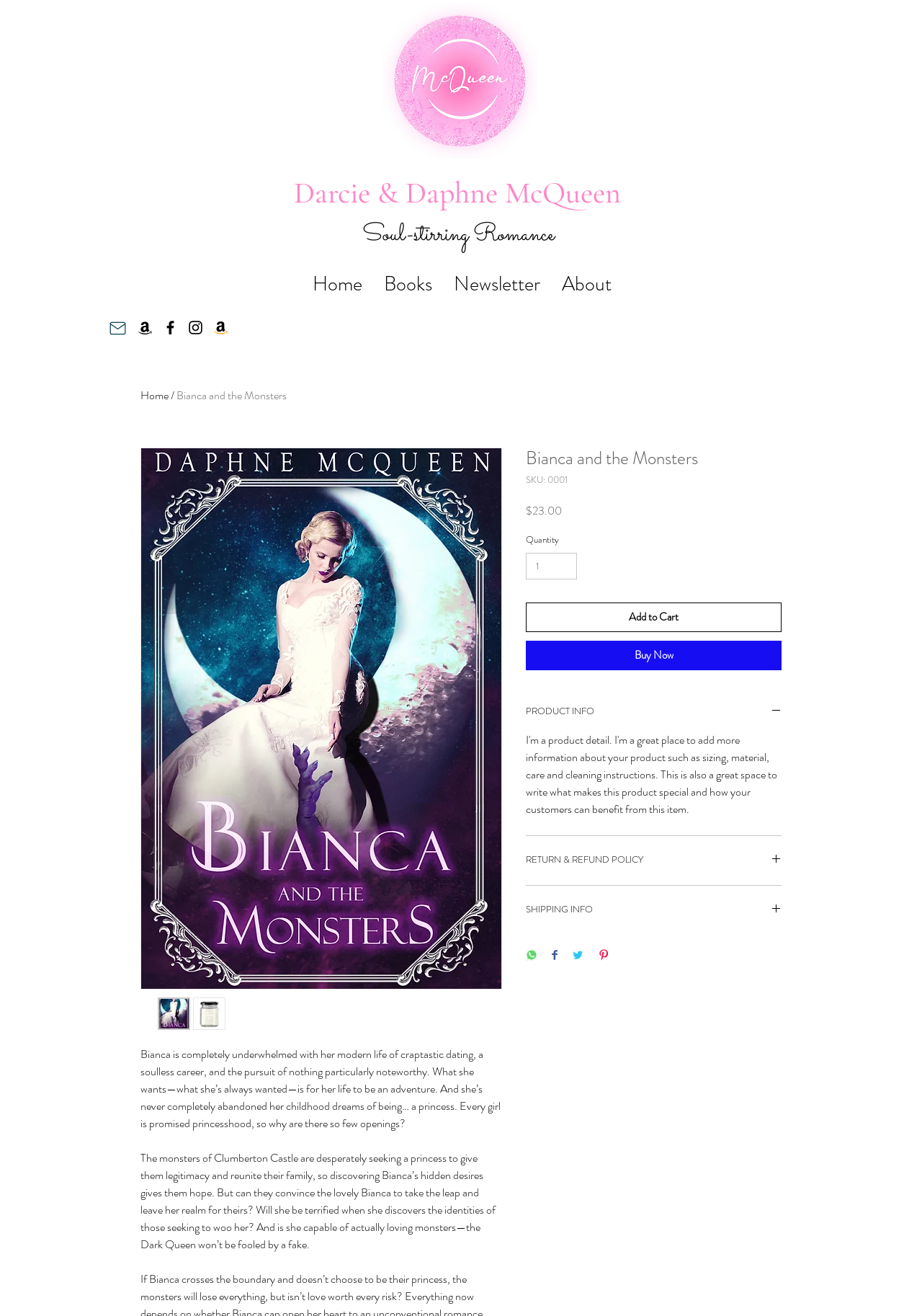Give a concise answer using only one word or phrase for this question:
What is the price of the book?

$23.00